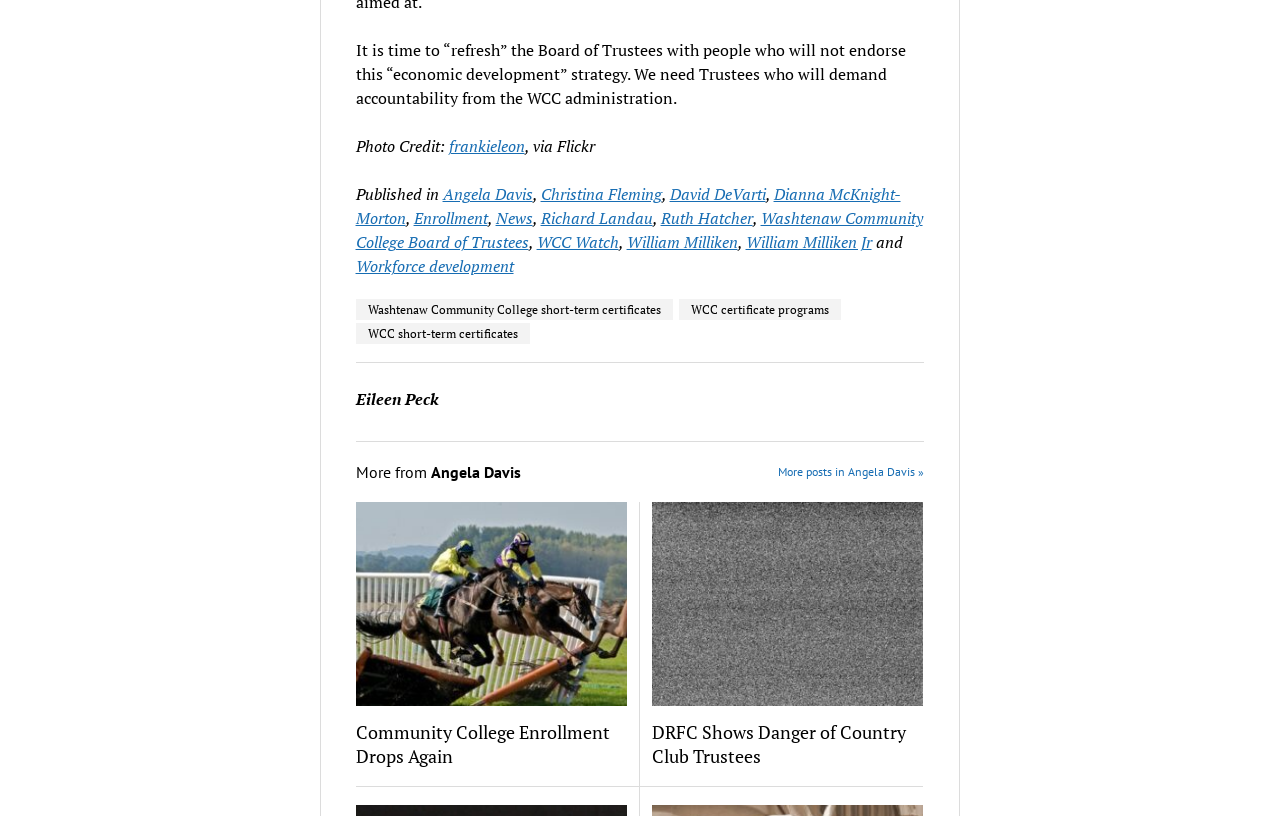Determine the bounding box for the HTML element described here: "News". The coordinates should be given as [left, top, right, bottom] with each number being a float between 0 and 1.

[0.387, 0.254, 0.416, 0.281]